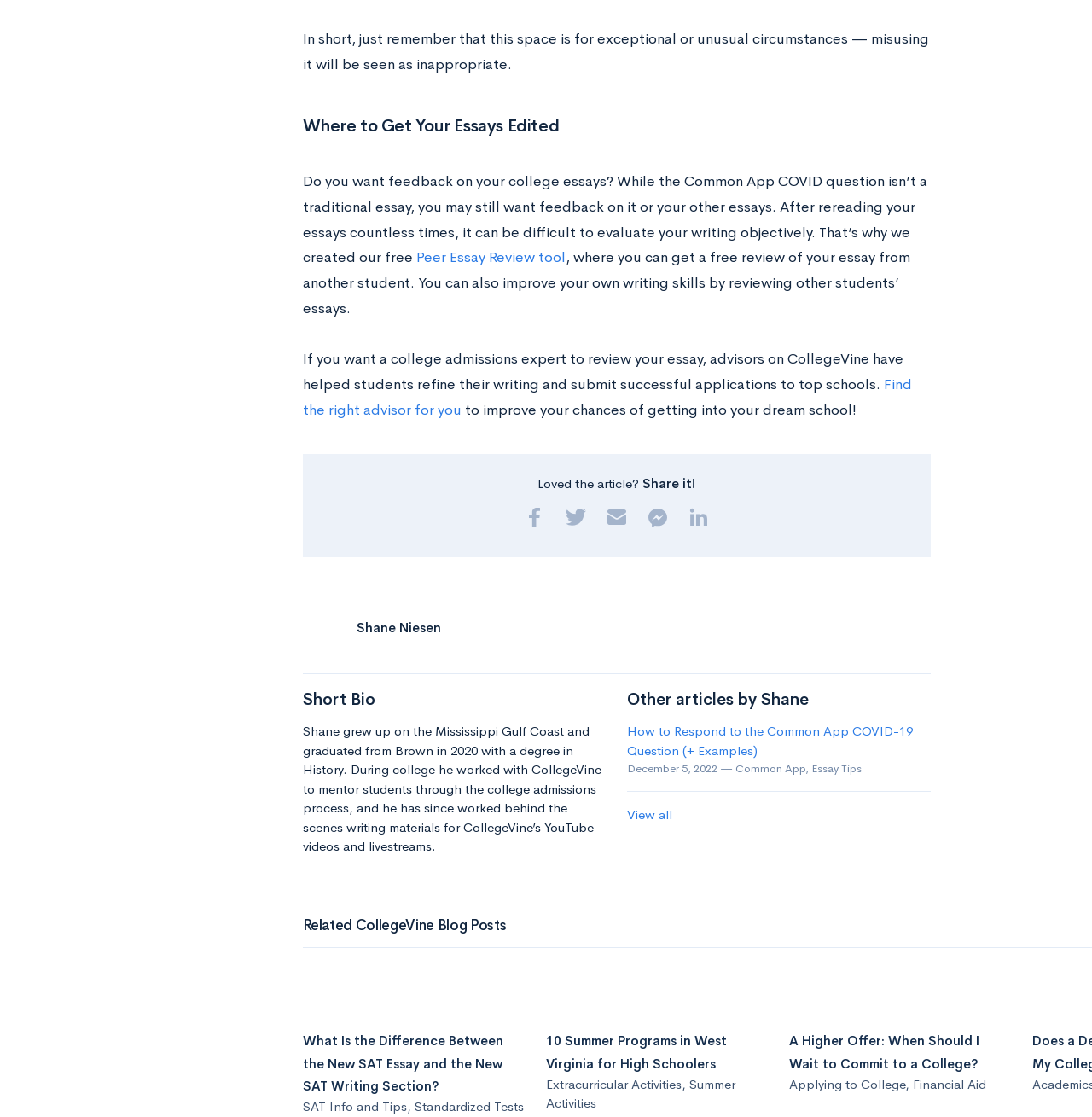Identify the bounding box coordinates of the element that should be clicked to fulfill this task: "View all articles". The coordinates should be provided as four float numbers between 0 and 1, i.e., [left, top, right, bottom].

[0.574, 0.722, 0.615, 0.736]